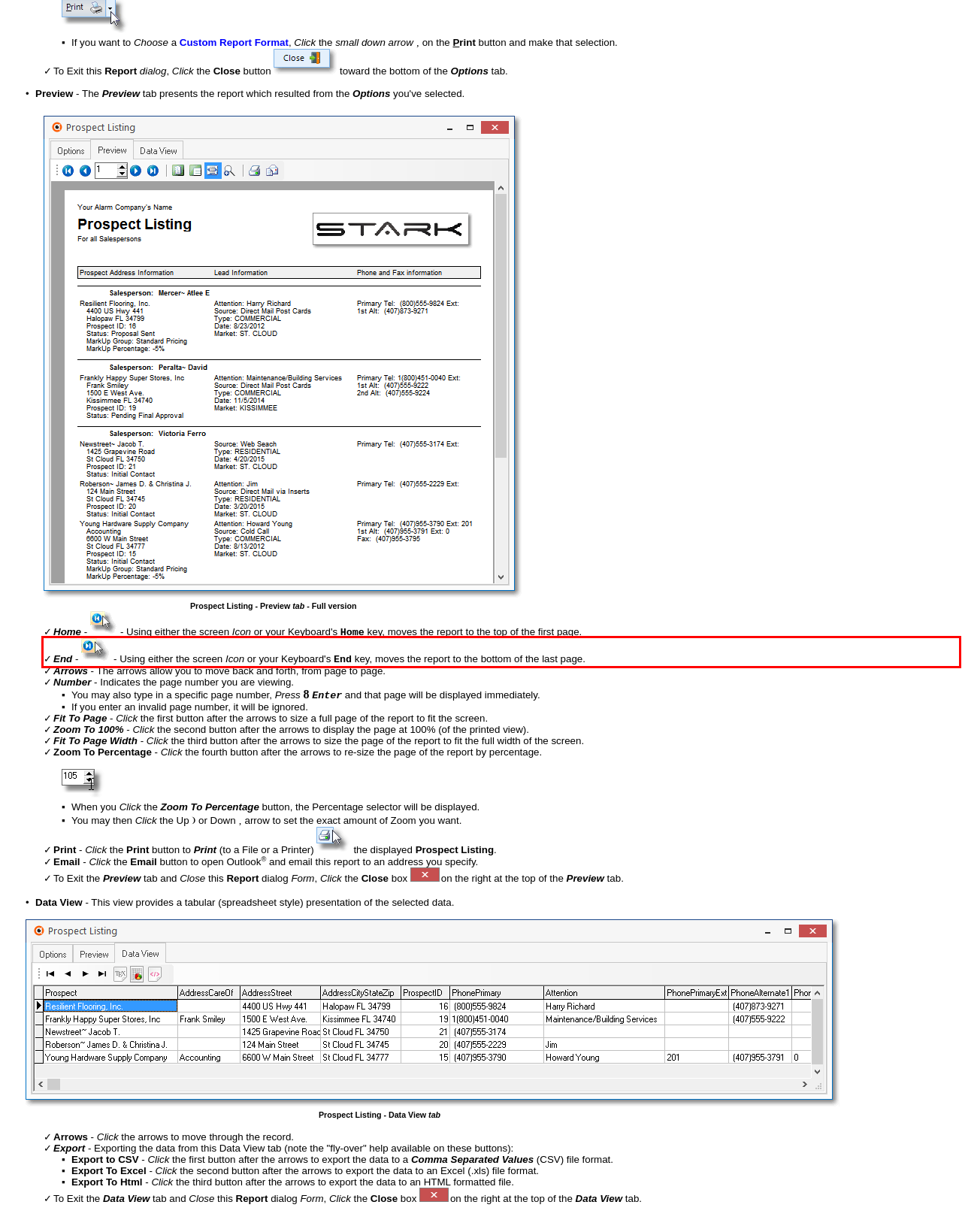You are provided with a webpage screenshot that includes a red rectangle bounding box. Extract the text content from within the bounding box using OCR.

✓End - - Using either the screen Icon or your Keyboard's End key, moves the report to the bottom of the last page.